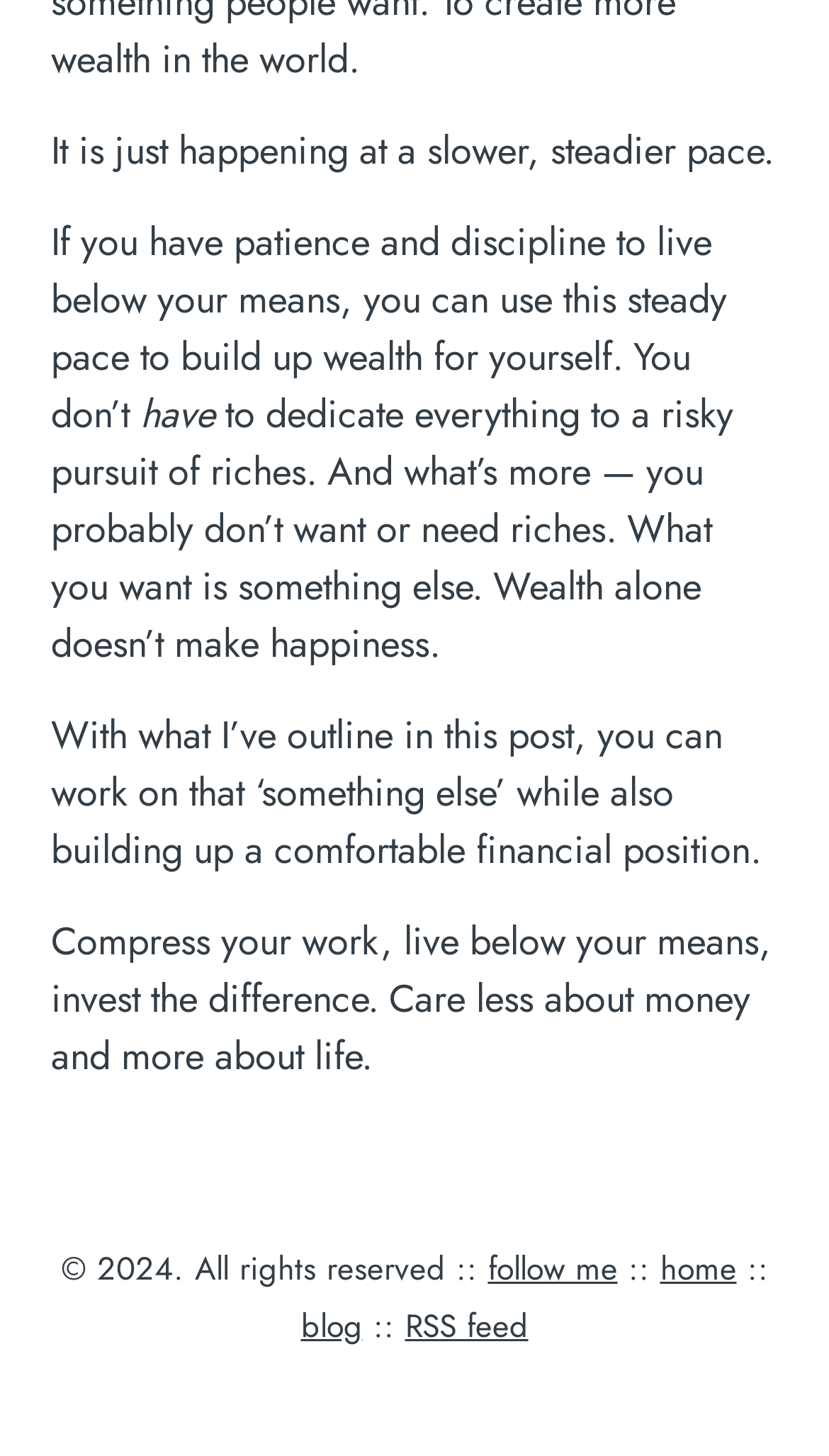Locate and provide the bounding box coordinates for the HTML element that matches this description: "home".

[0.796, 0.855, 0.888, 0.887]